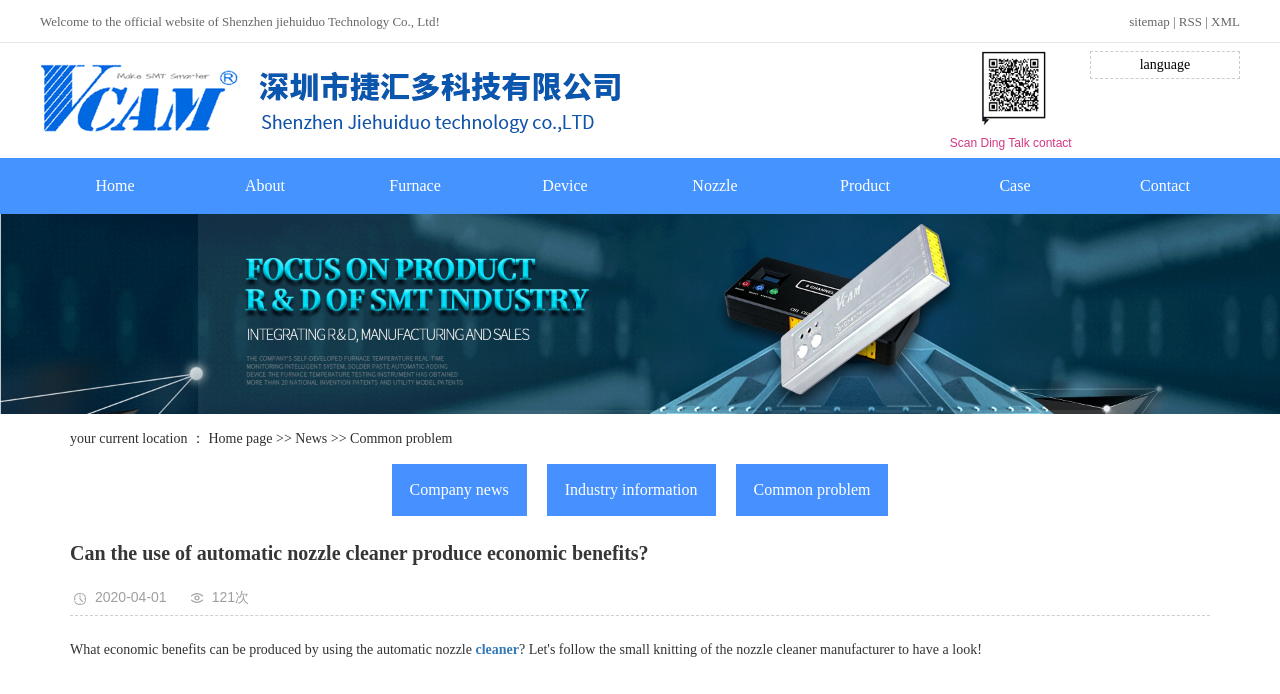Explain the webpage's design and content in an elaborate manner.

This webpage is about Shenzhen jiehuiduo Technology Co., Ltd, a company that manufactures automatic nozzle cleaners. At the top of the page, there is a welcome message and links to the sitemap, RSS, and XML. Below this, there are several links to different sections of the website, including SMT Mounter, Home, About, Furnace, Device, Nozzle, Product, Case, and Contact.

On the left side of the page, there is an image of a furnace temperature tester, which takes up most of the vertical space. Above this image, there is a section with links to the Home page, News, and Common problem.

The main content of the page is an article titled "Can the use of automatic nozzle cleaner produce economic benefits?" which is located in the middle of the page. The article has a heading, a publication date of 2020-04-01, and a view count of 121 times. The article discusses the economic benefits of using automatic nozzle cleaners, and there is a link to the word "cleaner" within the text.

There are also several images on the page, including one of SMT Mounter and another of a person sweeping pins and nails together. Additionally, there is a section with links to Company news, Industry information, and Common problem at the bottom of the page.